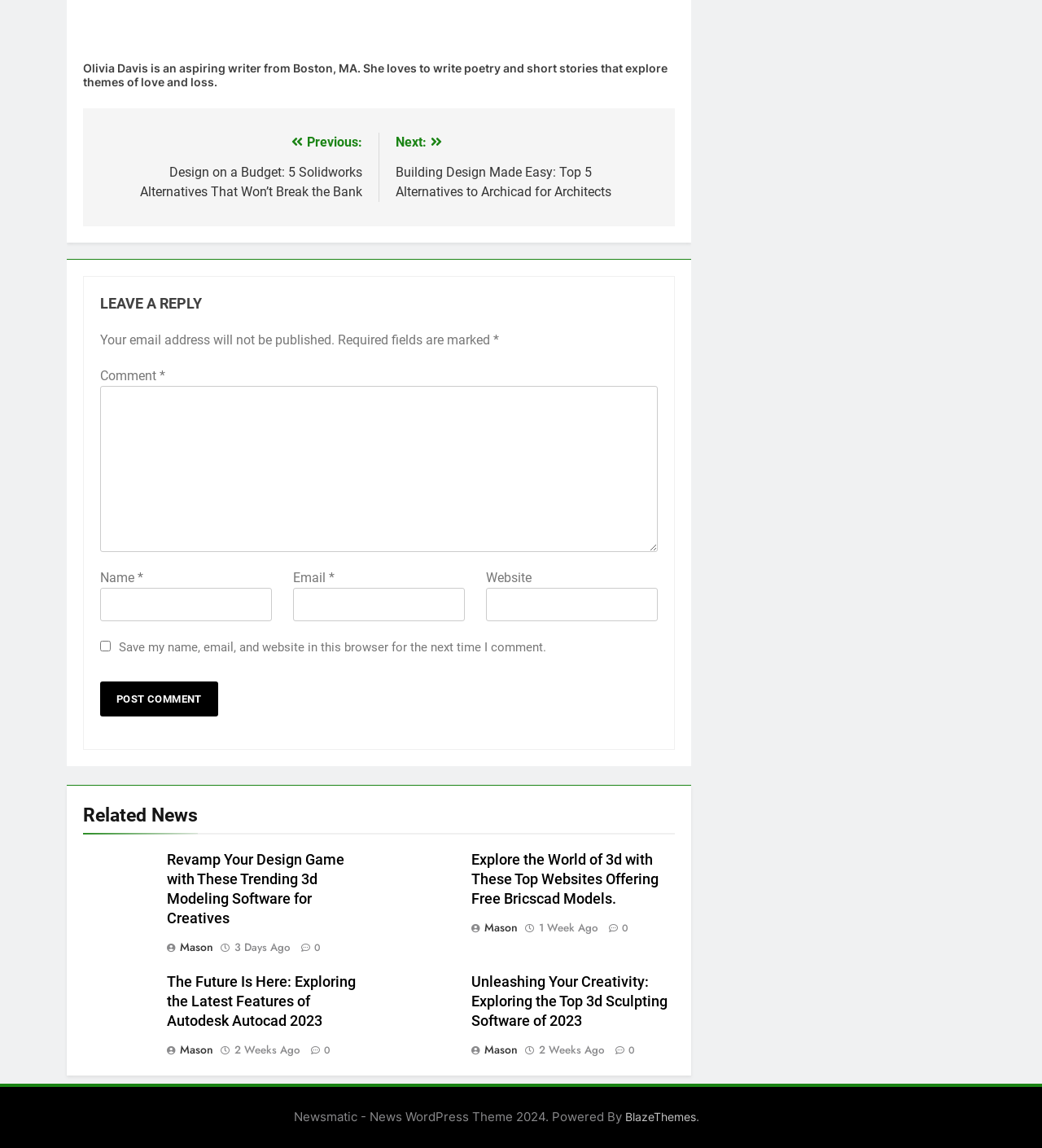Use a single word or phrase to answer the question: 
How many related news articles are there?

4